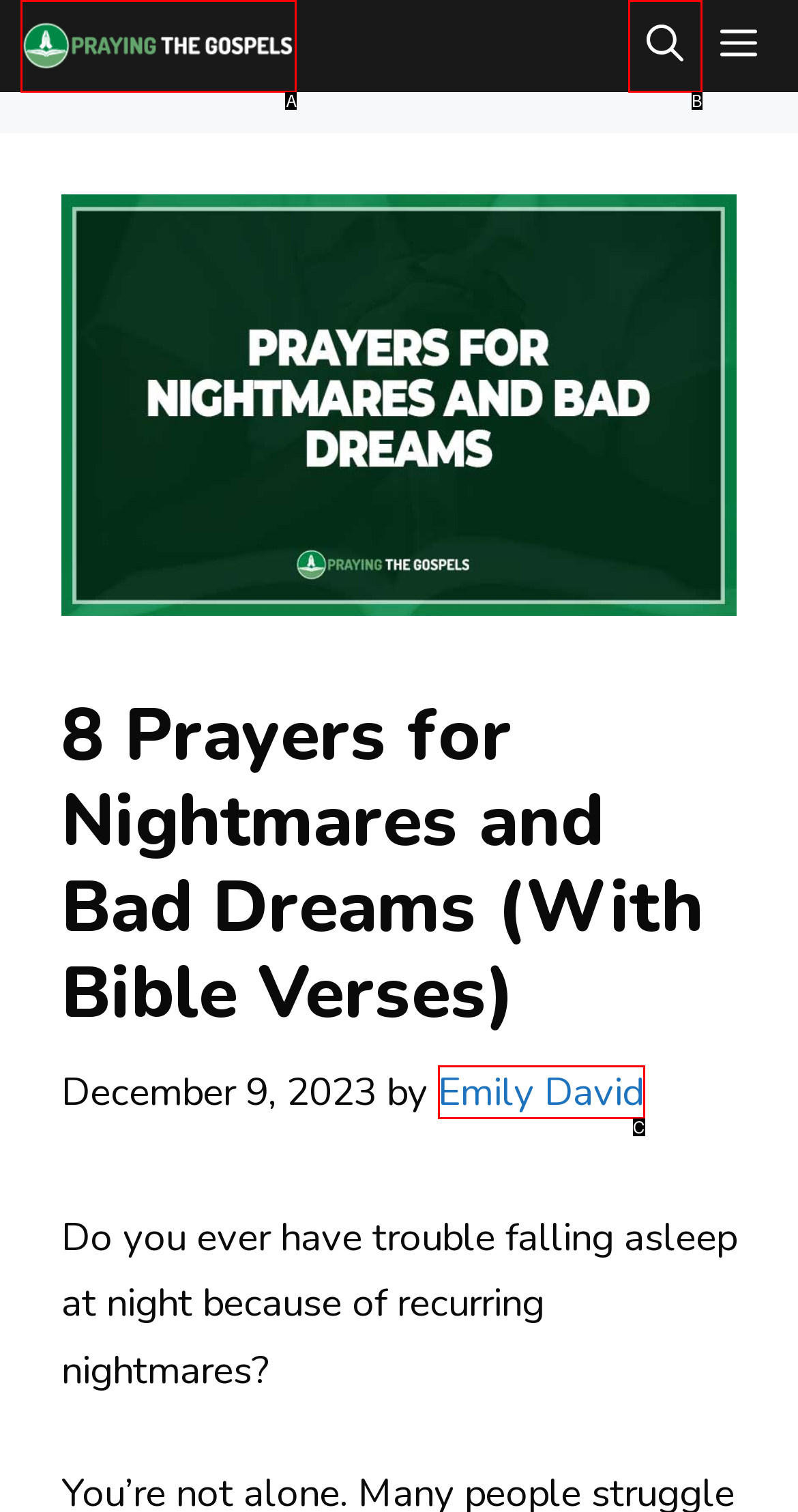Determine the UI element that matches the description: Emily David
Answer with the letter from the given choices.

C